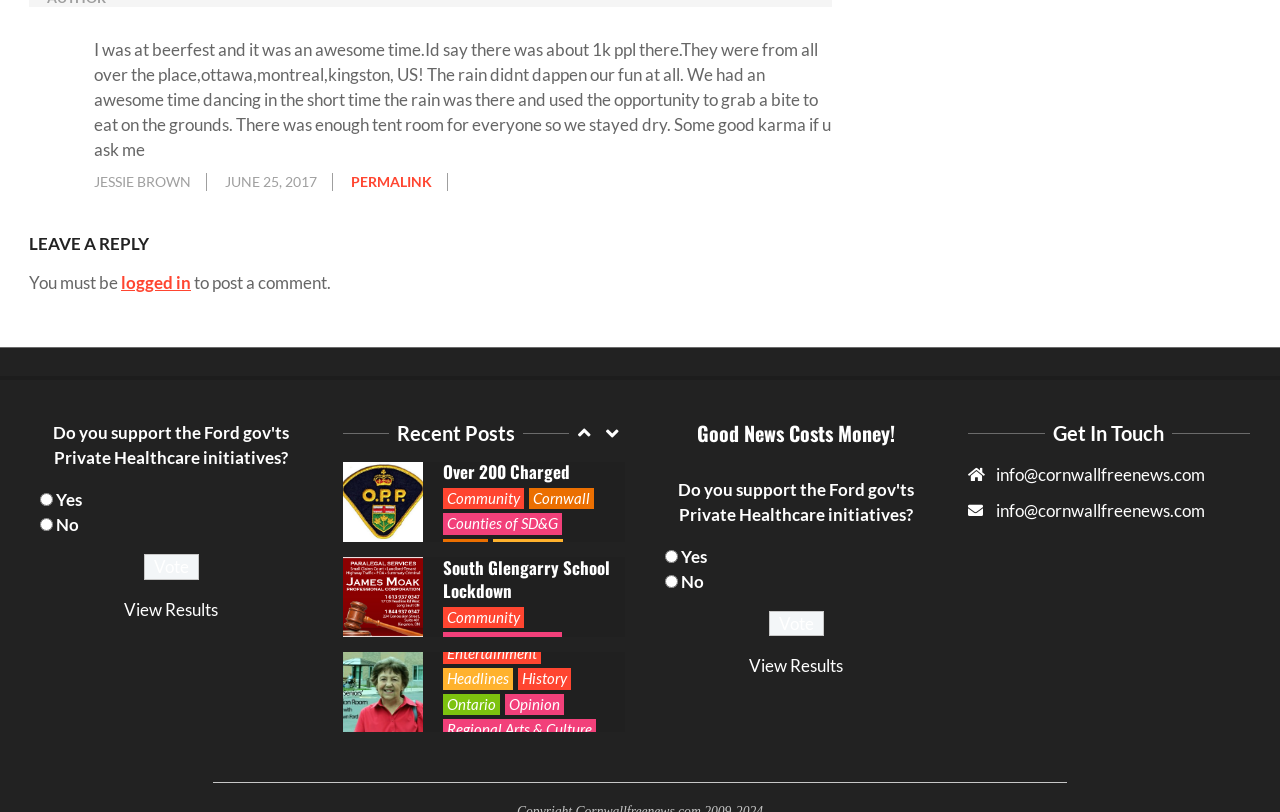Show the bounding box coordinates of the element that should be clicked to complete the task: "View Results".

[0.097, 0.737, 0.171, 0.763]